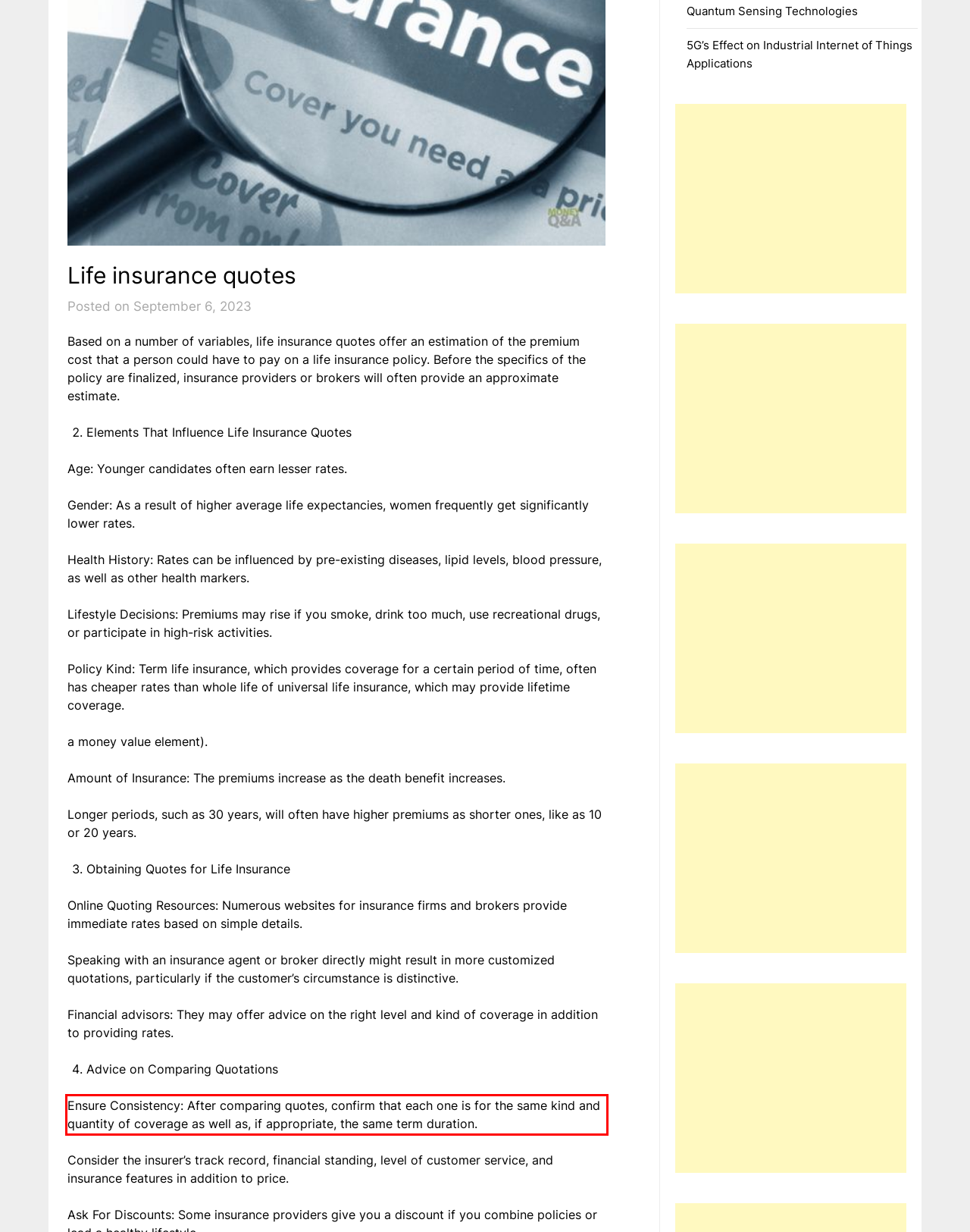In the screenshot of the webpage, find the red bounding box and perform OCR to obtain the text content restricted within this red bounding box.

Ensure Consistency: After comparing quotes, confirm that each one is for the same kind and quantity of coverage as well as, if appropriate, the same term duration.